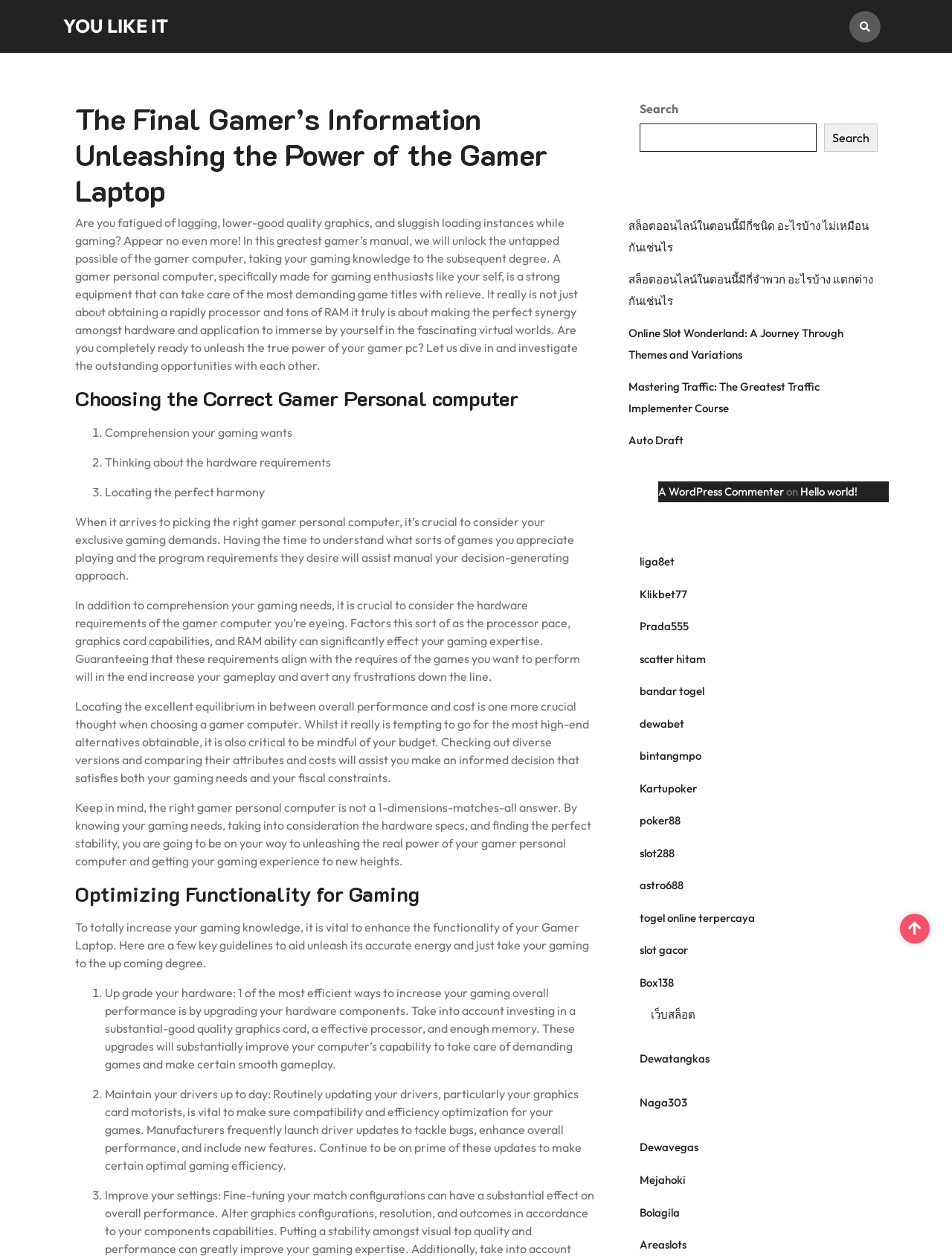Extract the text of the main heading from the webpage.

The Final Gamer’s Information Unleashing the Power of the Gamer Laptop